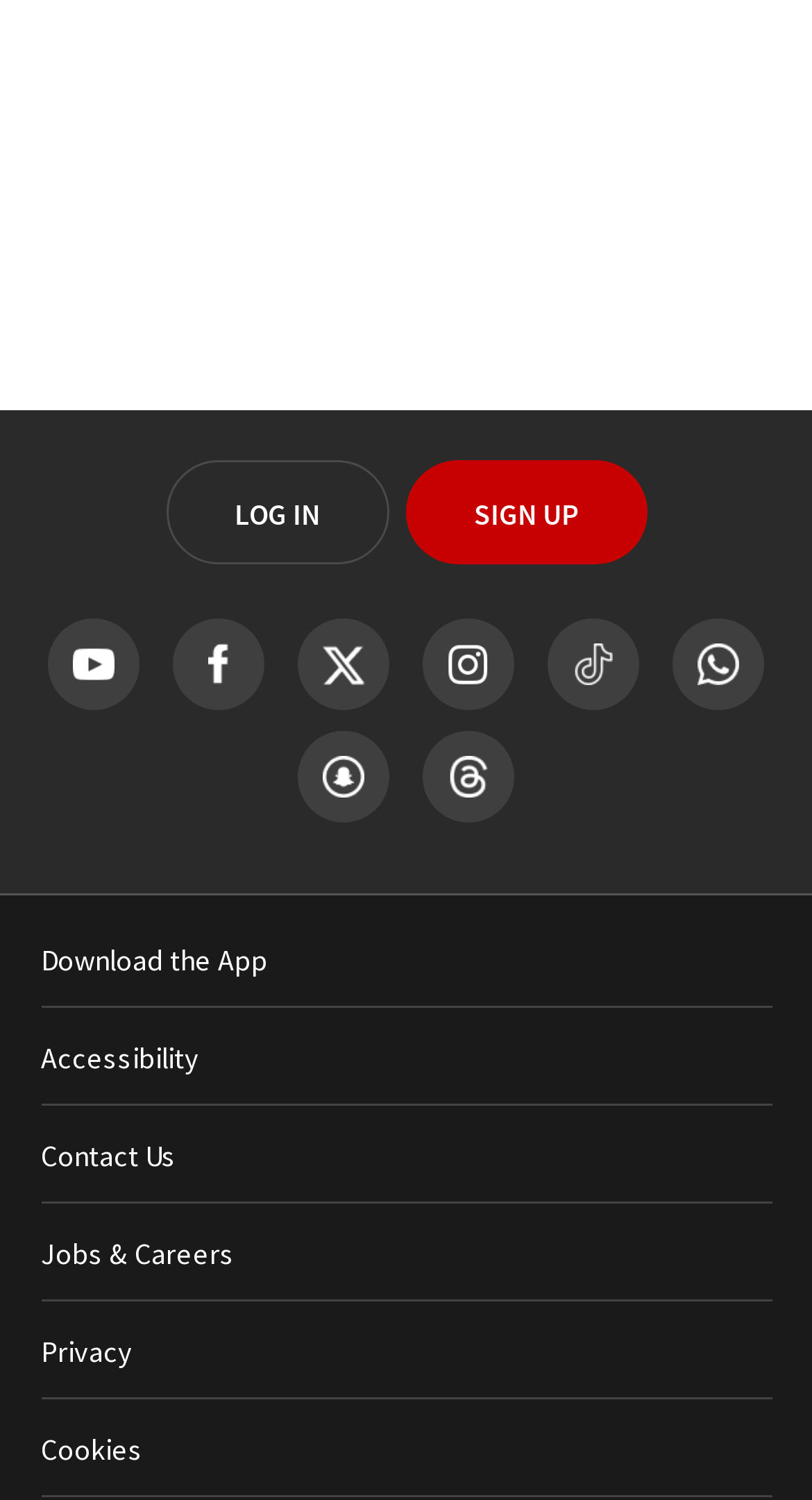Based on the image, provide a detailed response to the question:
What is the vertical order of the links?

By comparing the y1 and y2 coordinates of the links, I found that they are arranged in a vertical order from top to bottom. The links with smaller y1 coordinates are positioned above those with larger y1 coordinates. Therefore, the order of the links is from top to bottom.